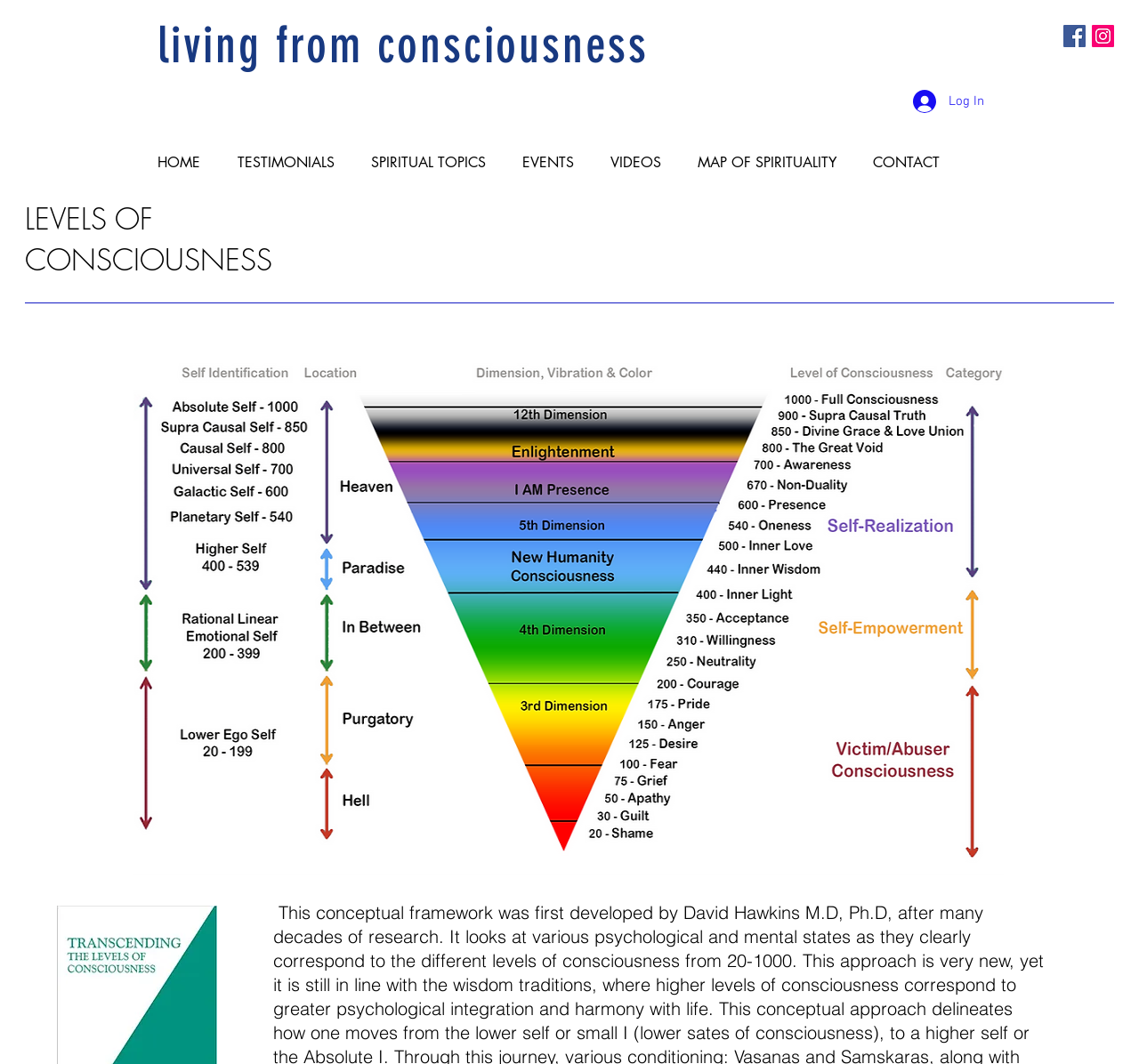Can you find the bounding box coordinates of the area I should click to execute the following instruction: "view levels of consciousness"?

[0.022, 0.187, 0.332, 0.264]